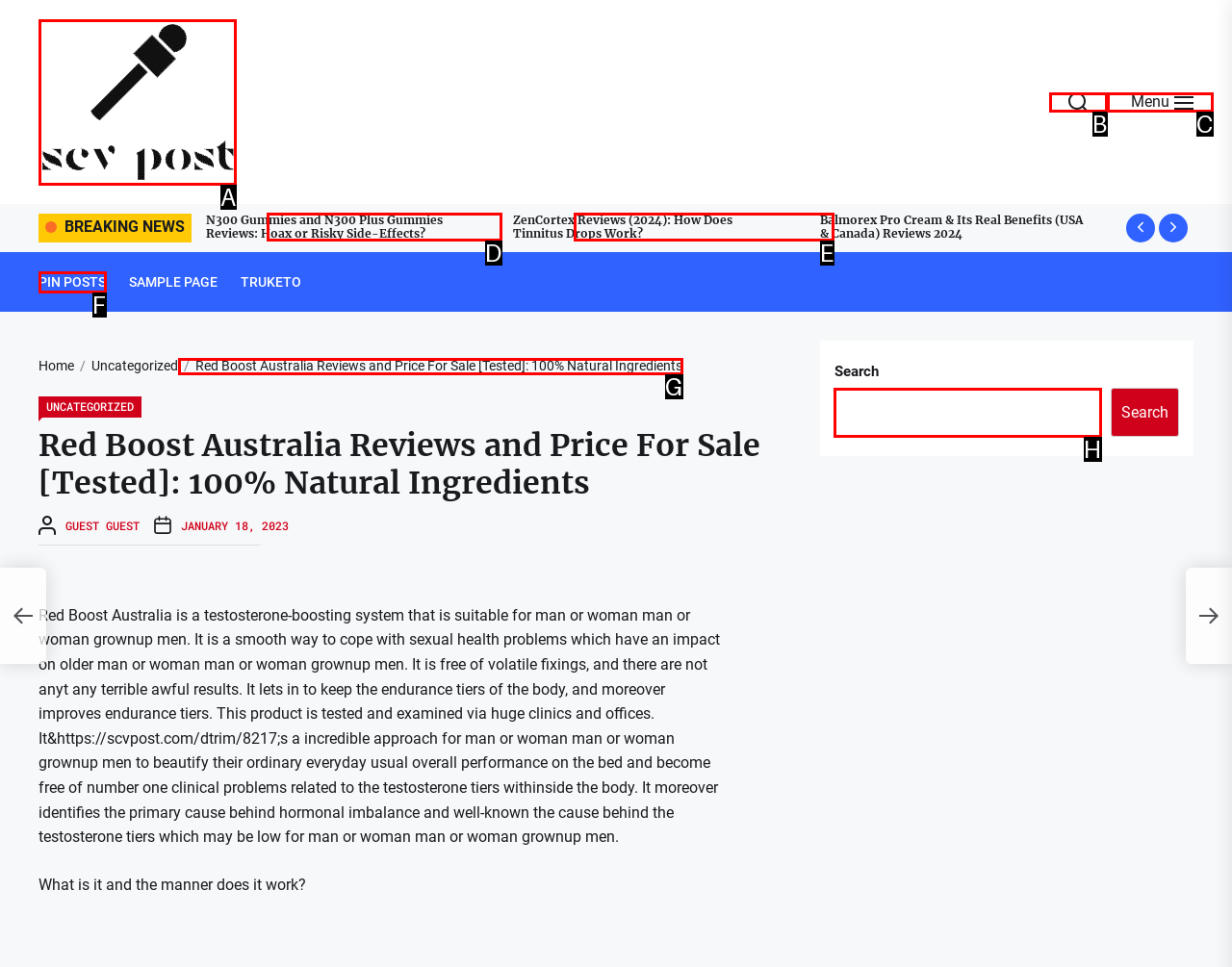Which HTML element should be clicked to complete the following task: Search for something?
Answer with the letter corresponding to the correct choice.

H